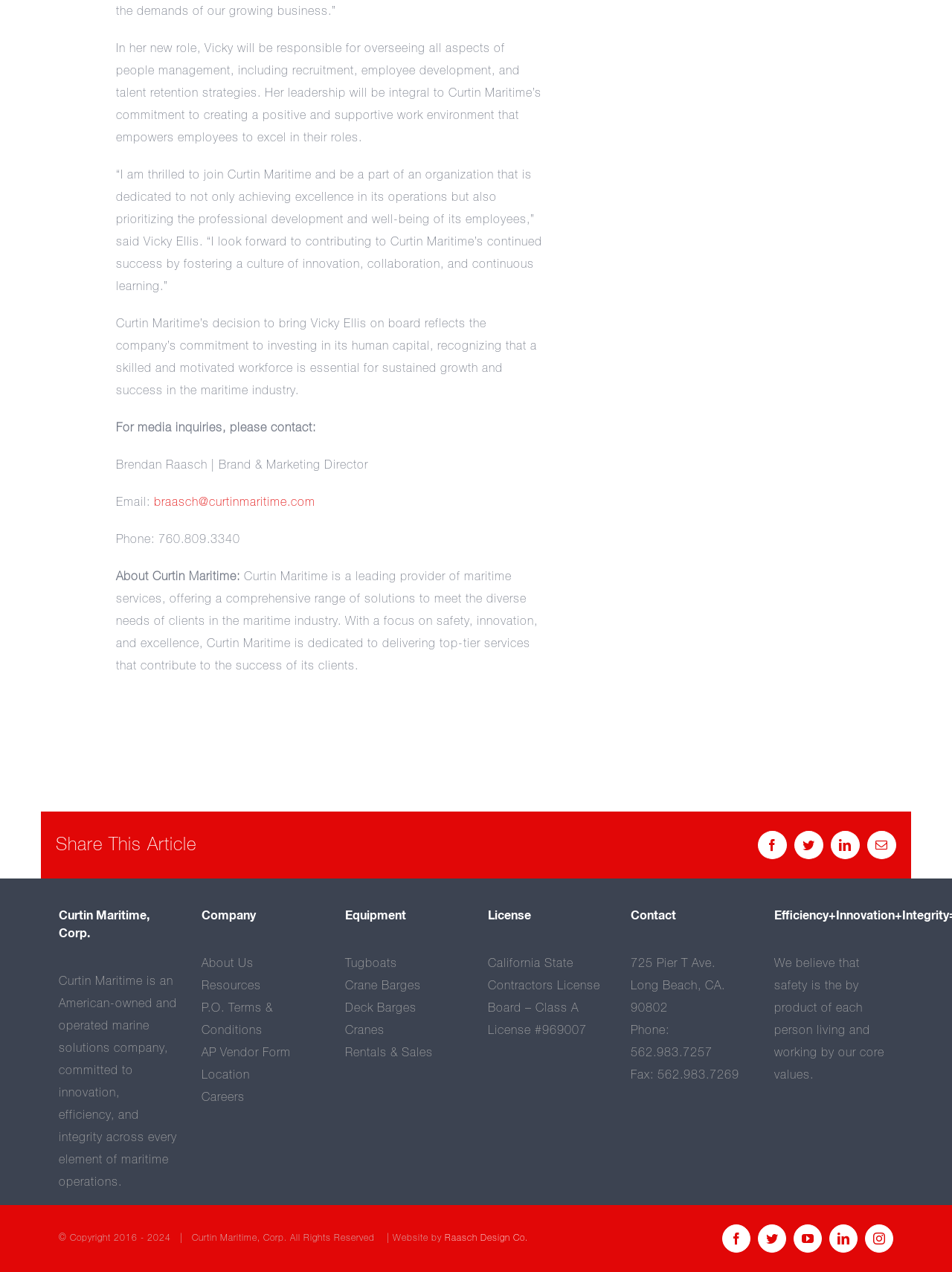Pinpoint the bounding box coordinates of the element you need to click to execute the following instruction: "Go to the 'HOME' page". The bounding box should be represented by four float numbers between 0 and 1, in the format [left, top, right, bottom].

None